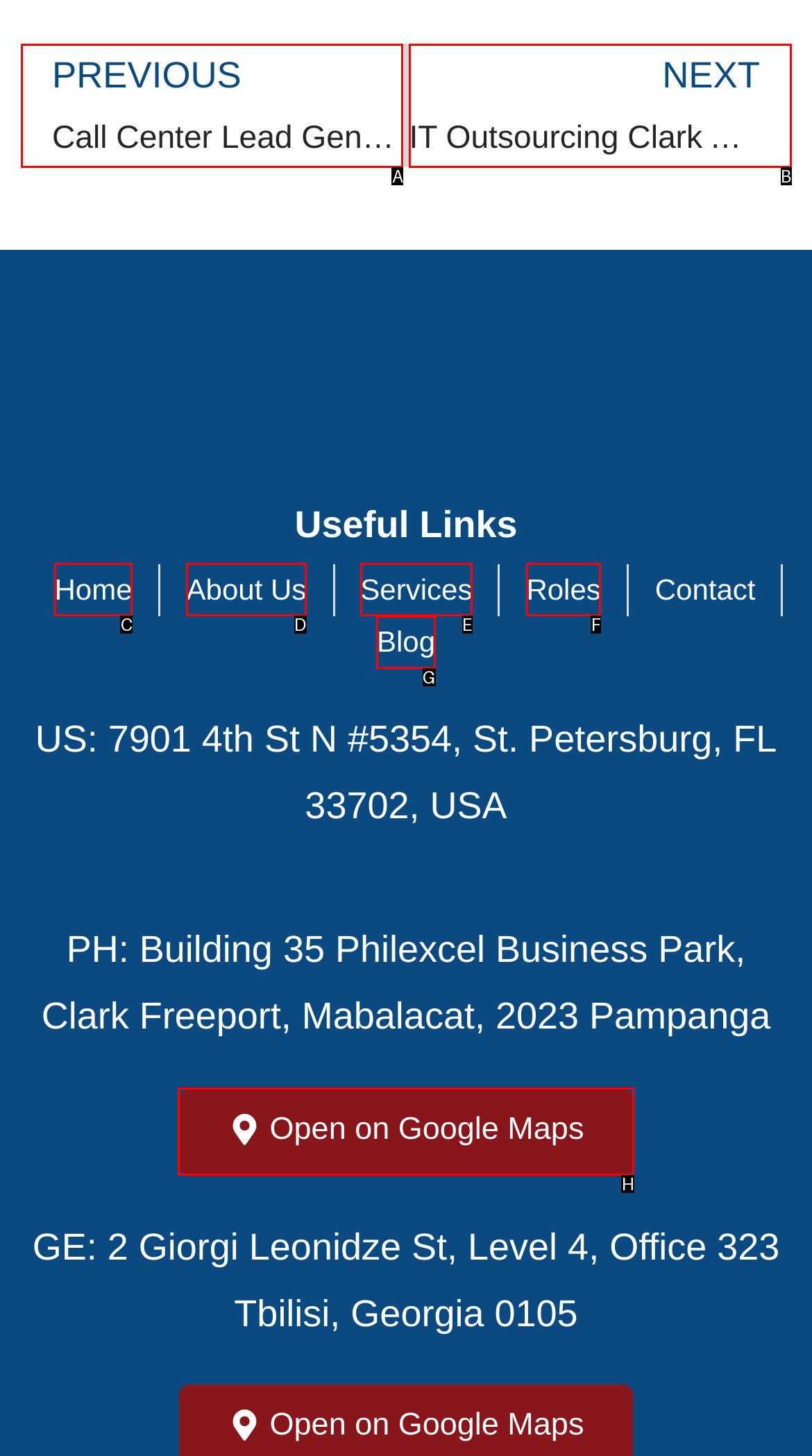To complete the task: open location on Google Maps, which option should I click? Answer with the appropriate letter from the provided choices.

H